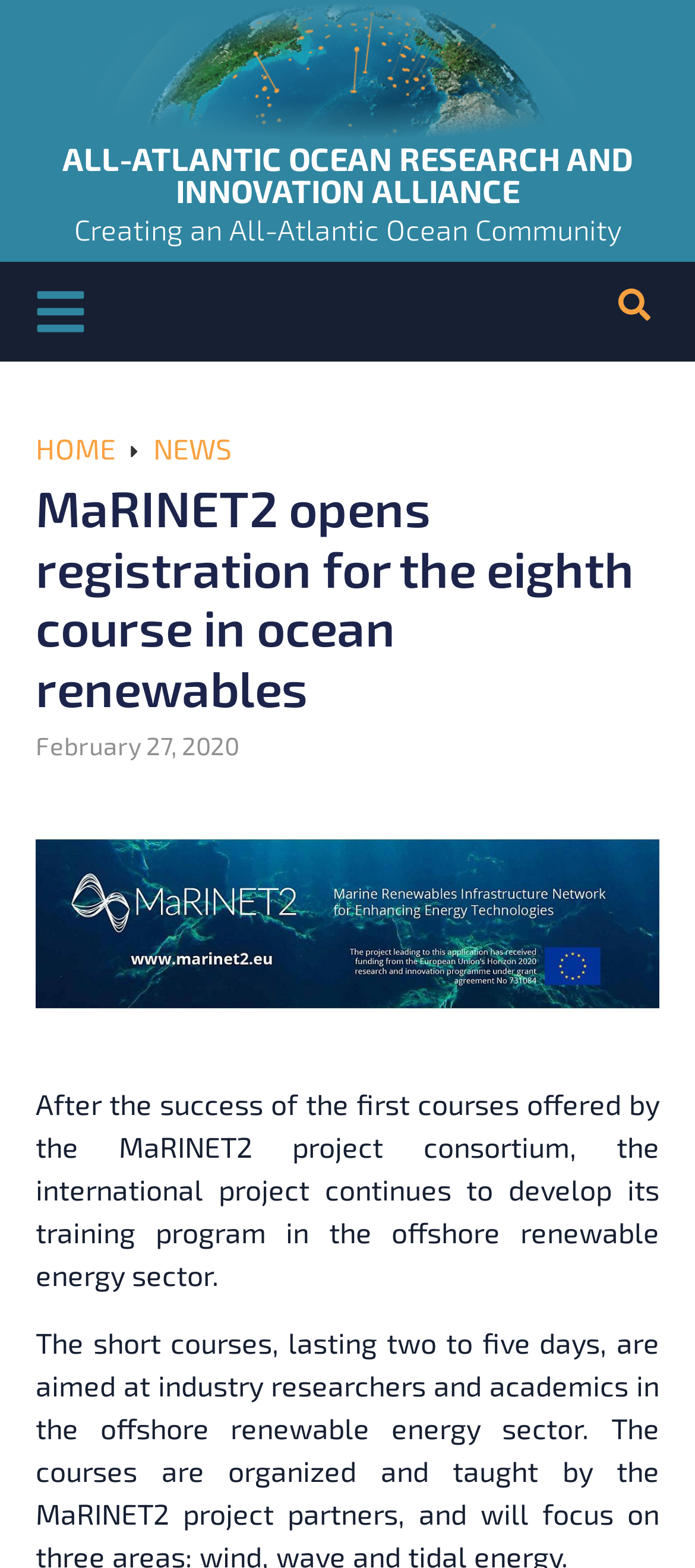Please find the bounding box for the UI component described as follows: "February 27, 2020".

[0.051, 0.464, 0.344, 0.488]